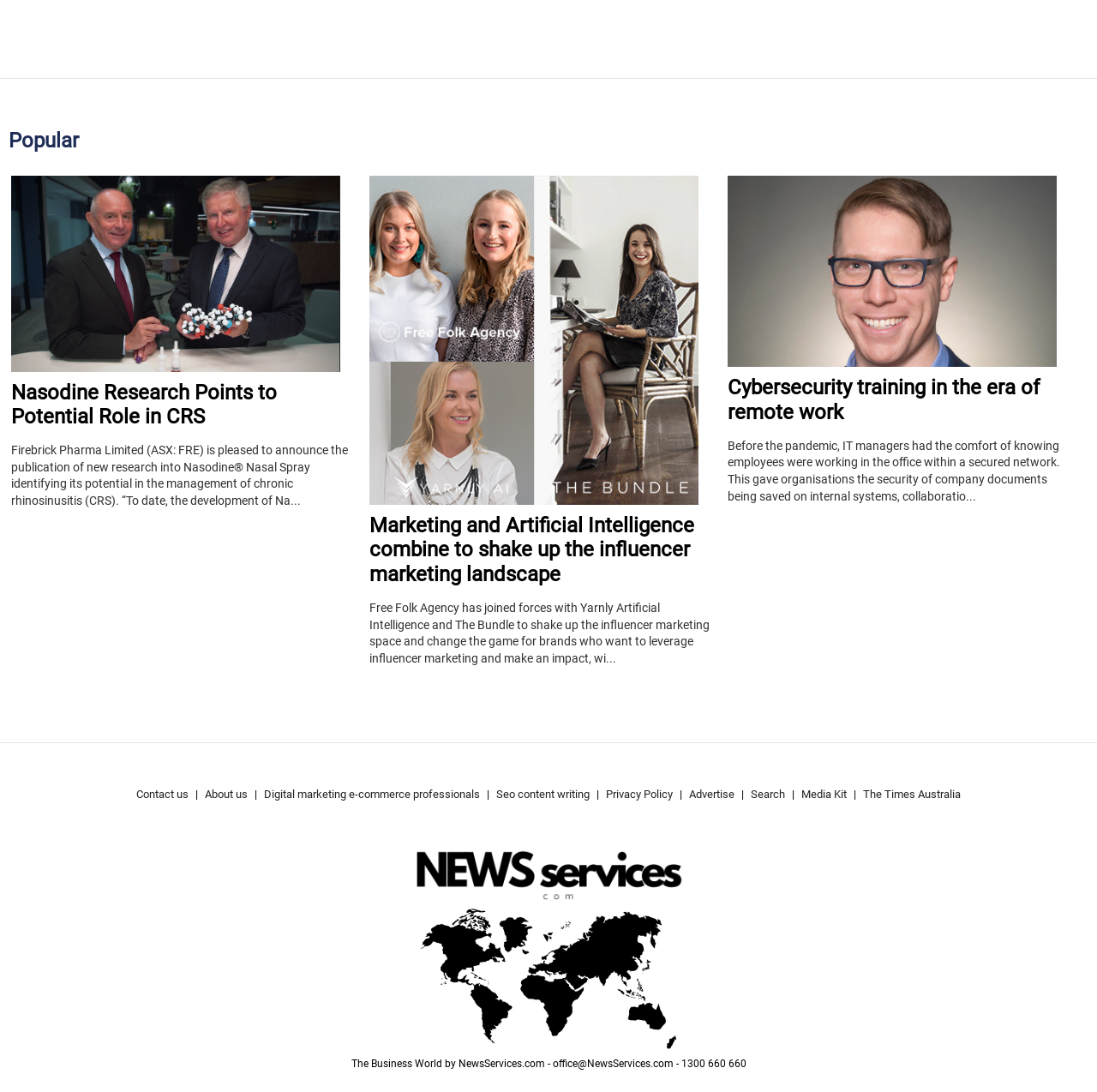What is the contact information of the website?
Based on the visual information, provide a detailed and comprehensive answer.

The contact information of the website is provided at the bottom of the webpage, which includes an email address 'office@NewsServices.com' and a phone number '1300 660 660'.